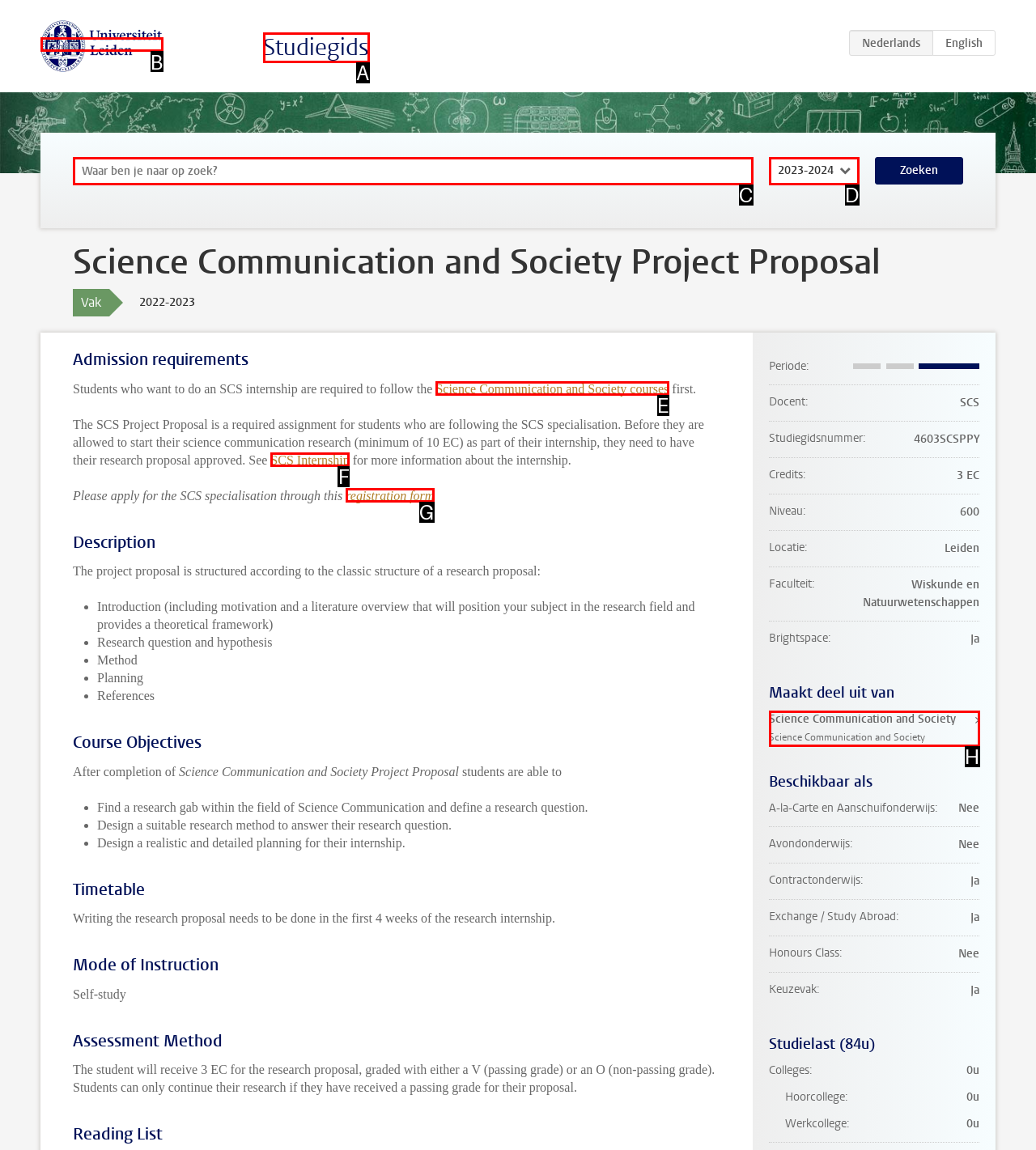Given the description: Science Communication and Society courses, select the HTML element that matches it best. Reply with the letter of the chosen option directly.

E